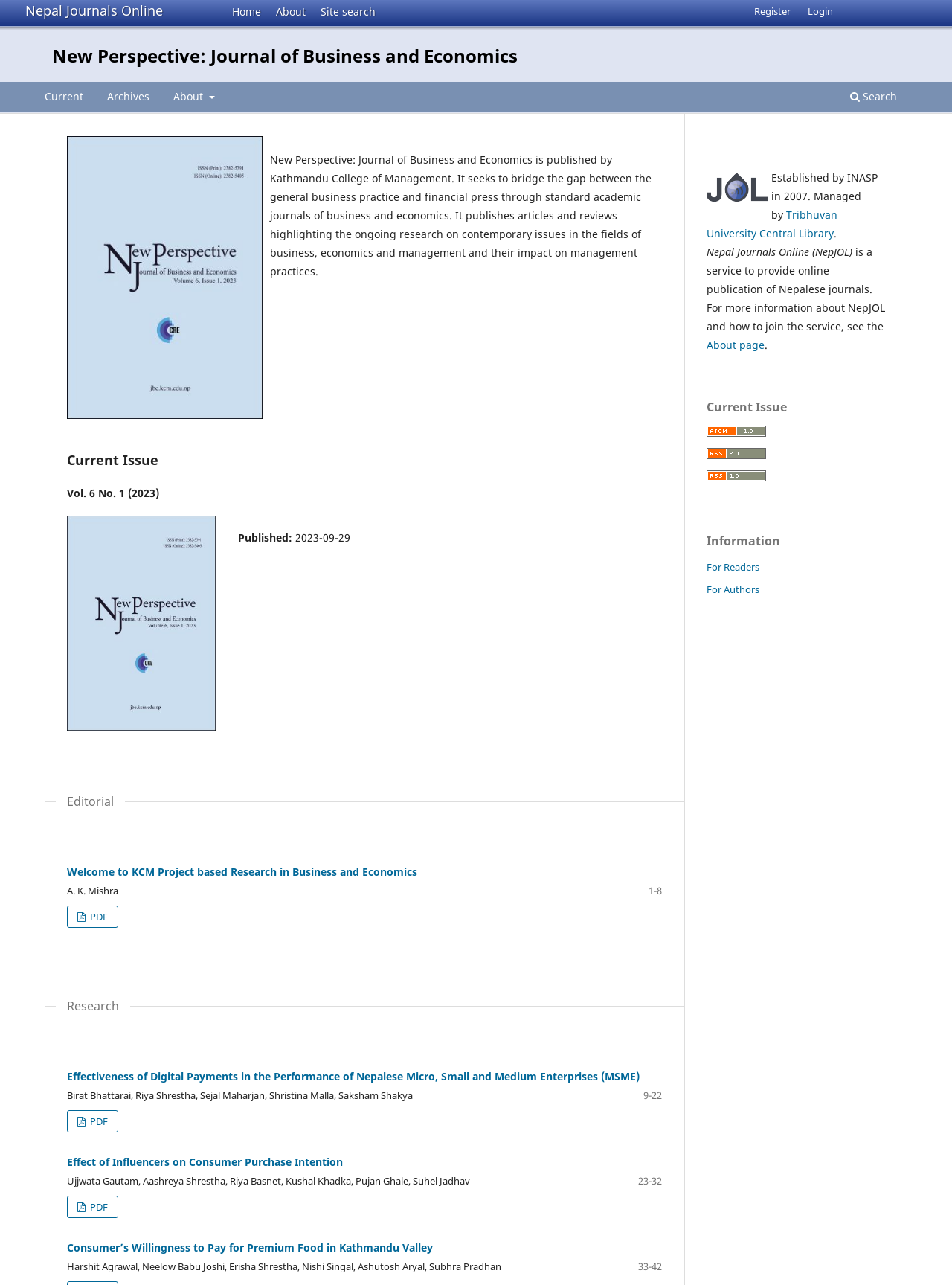Determine the bounding box coordinates for the HTML element described here: "Nepal Journals Online".

[0.027, 0.001, 0.171, 0.015]